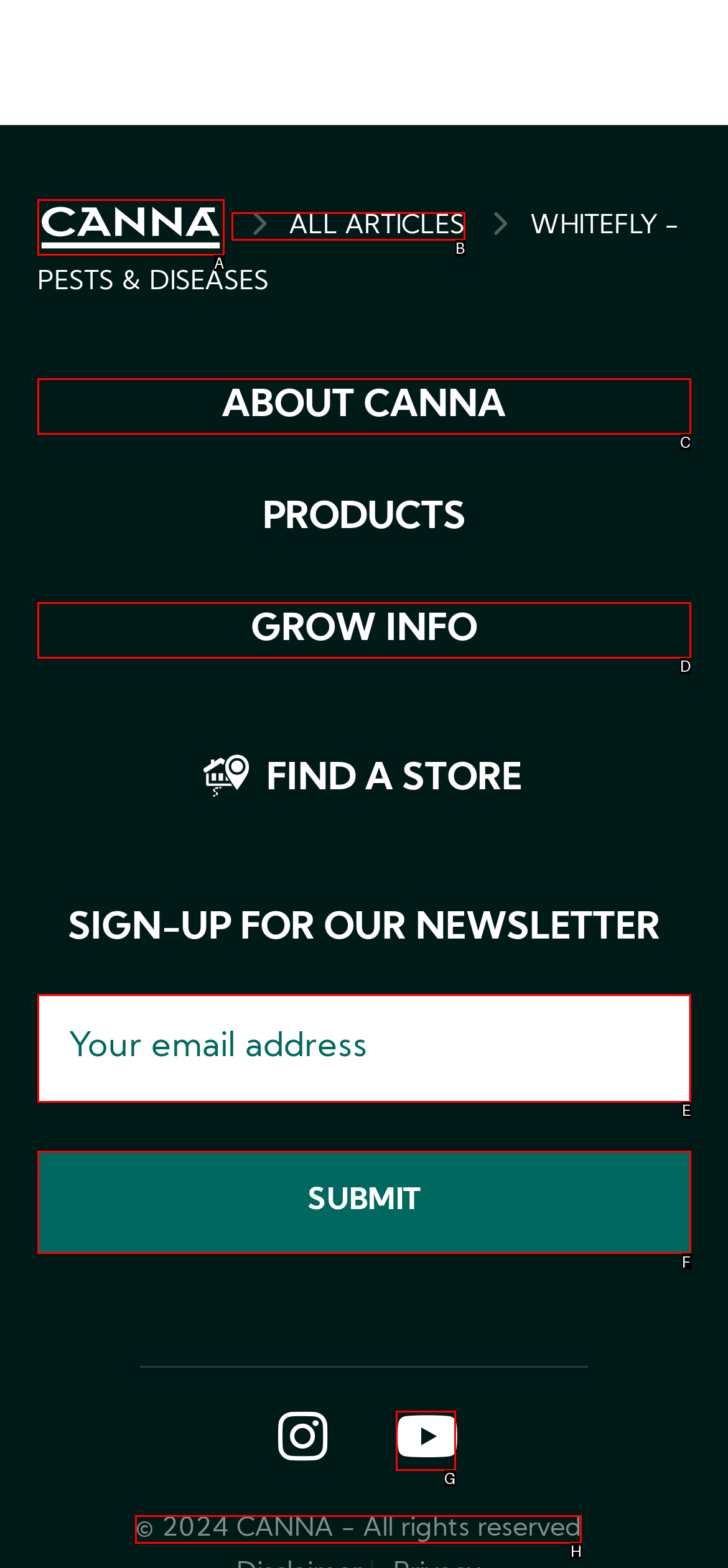Select the letter that corresponds to the description: 4 grudnia, 20236 grudnia, 2023. Provide your answer using the option's letter.

None